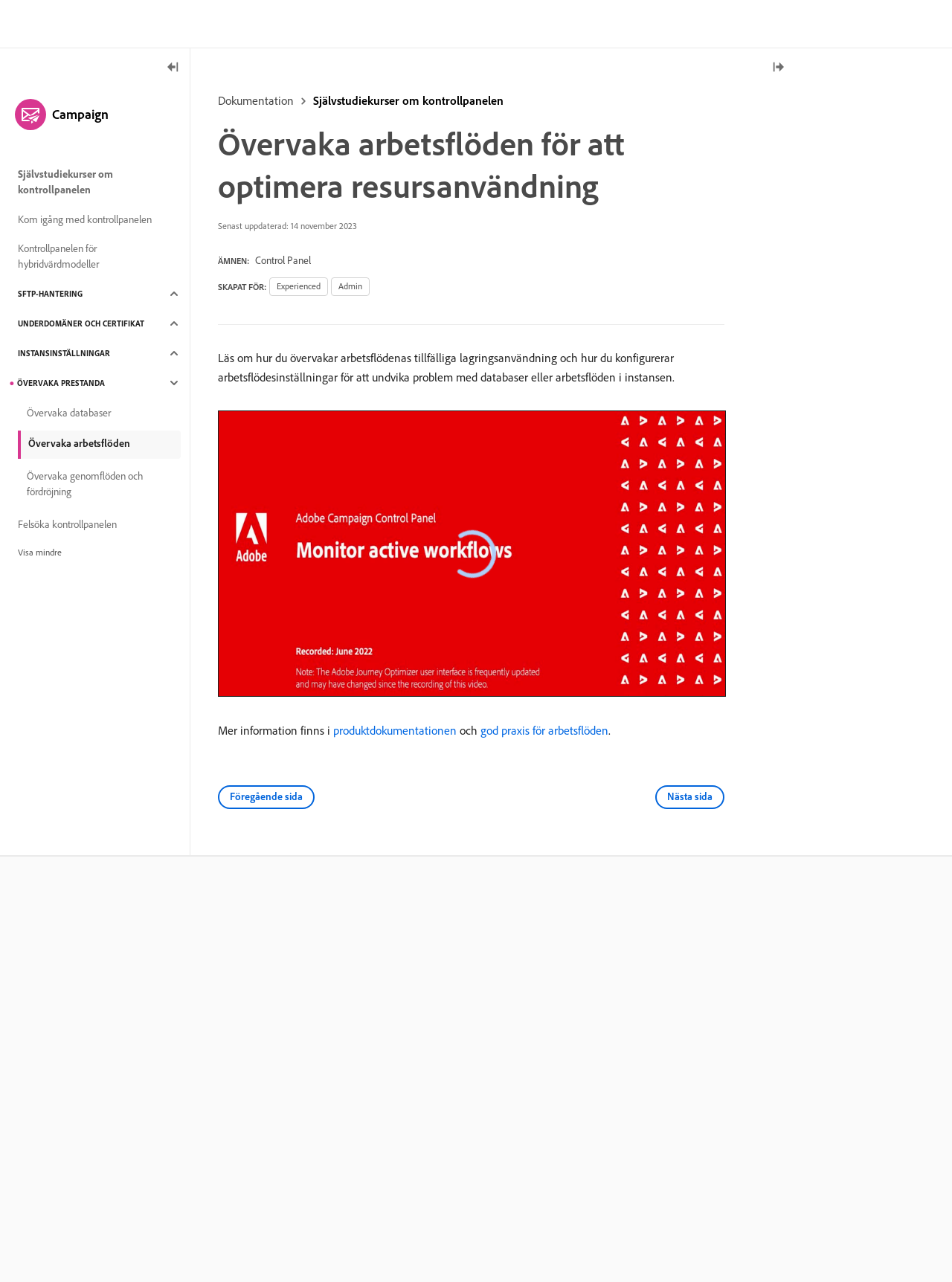How many links are there in the main navigation?
Examine the image closely and answer the question with as much detail as possible.

The main navigation is located at the top of the webpage, and it contains links such as 'Experience League', 'Dokumentation', 'Event', 'Community', 'Support', 'Logga in', and 'Ändra region'. Counting these links, there are 7 links in total.